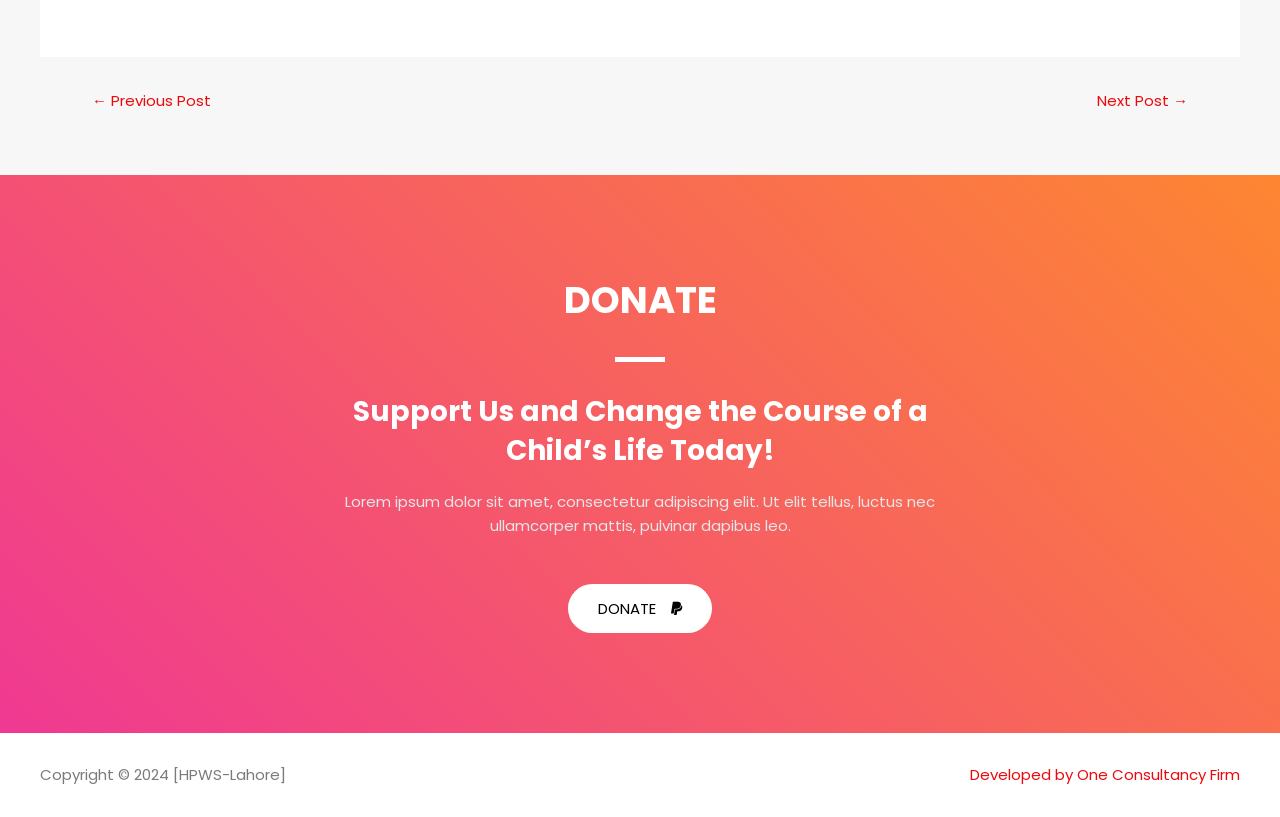Give a succinct answer to this question in a single word or phrase: 
What is the developer of the webpage?

One Consultancy Firm